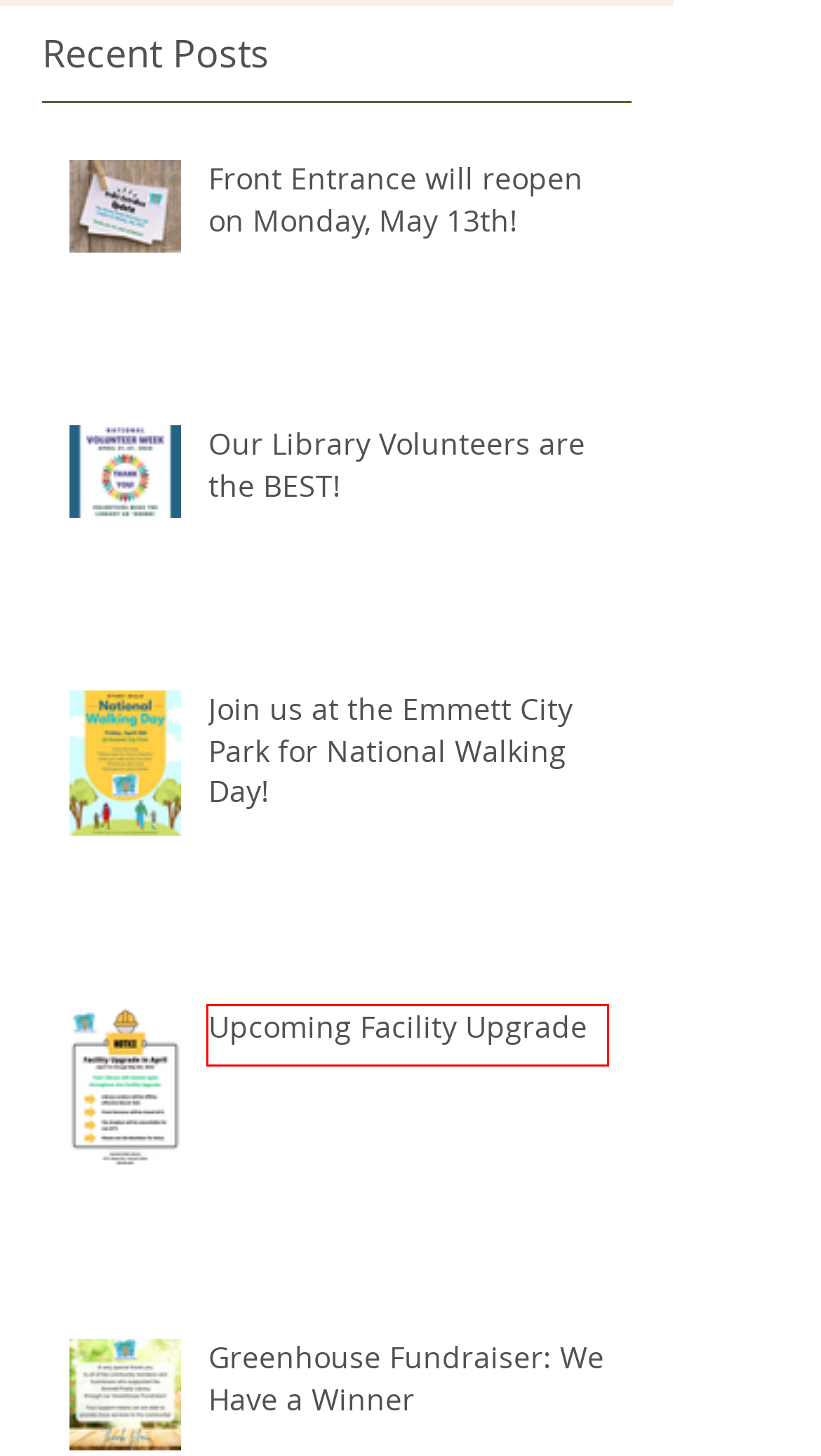You are given a screenshot of a webpage within which there is a red rectangle bounding box. Please choose the best webpage description that matches the new webpage after clicking the selected element in the bounding box. Here are the options:
A. Front Entrance will reopen on Monday, May 13th!
B. Bears, Books, & Brownies 2024
C. Log In to Your Wix Account - Wix.com
D. Our Library Volunteers are the BEST!
E. Join us at the Emmett City Park for National Walking Day!
F. Upcoming Facility Upgrade
G. Holiday Closure
H. Greenhouse Fundraiser: We Have a Winner

F